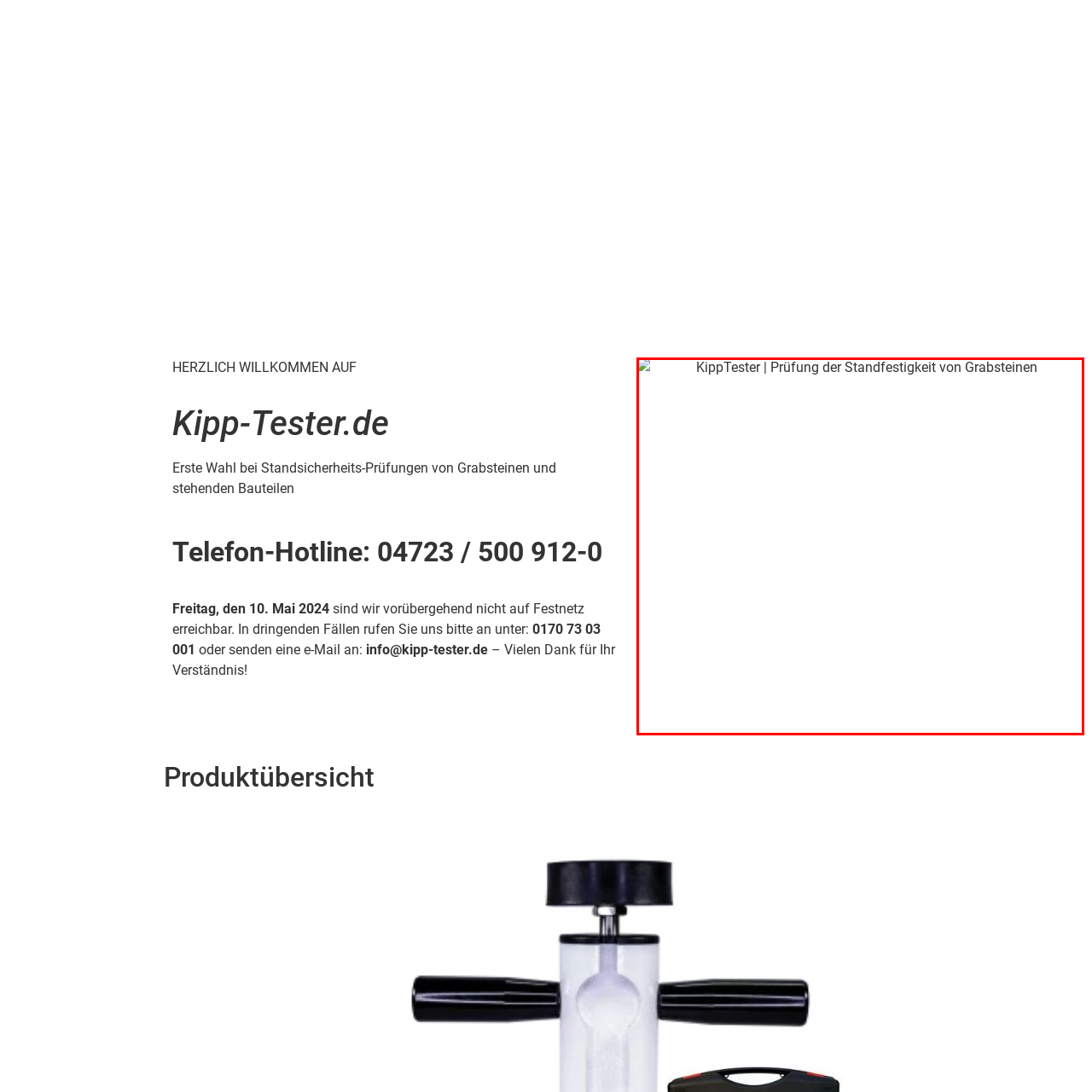What type of structures does the KippTester website specialize in?
Look at the section marked by the red bounding box and provide a single word or phrase as your answer.

Vertical structures